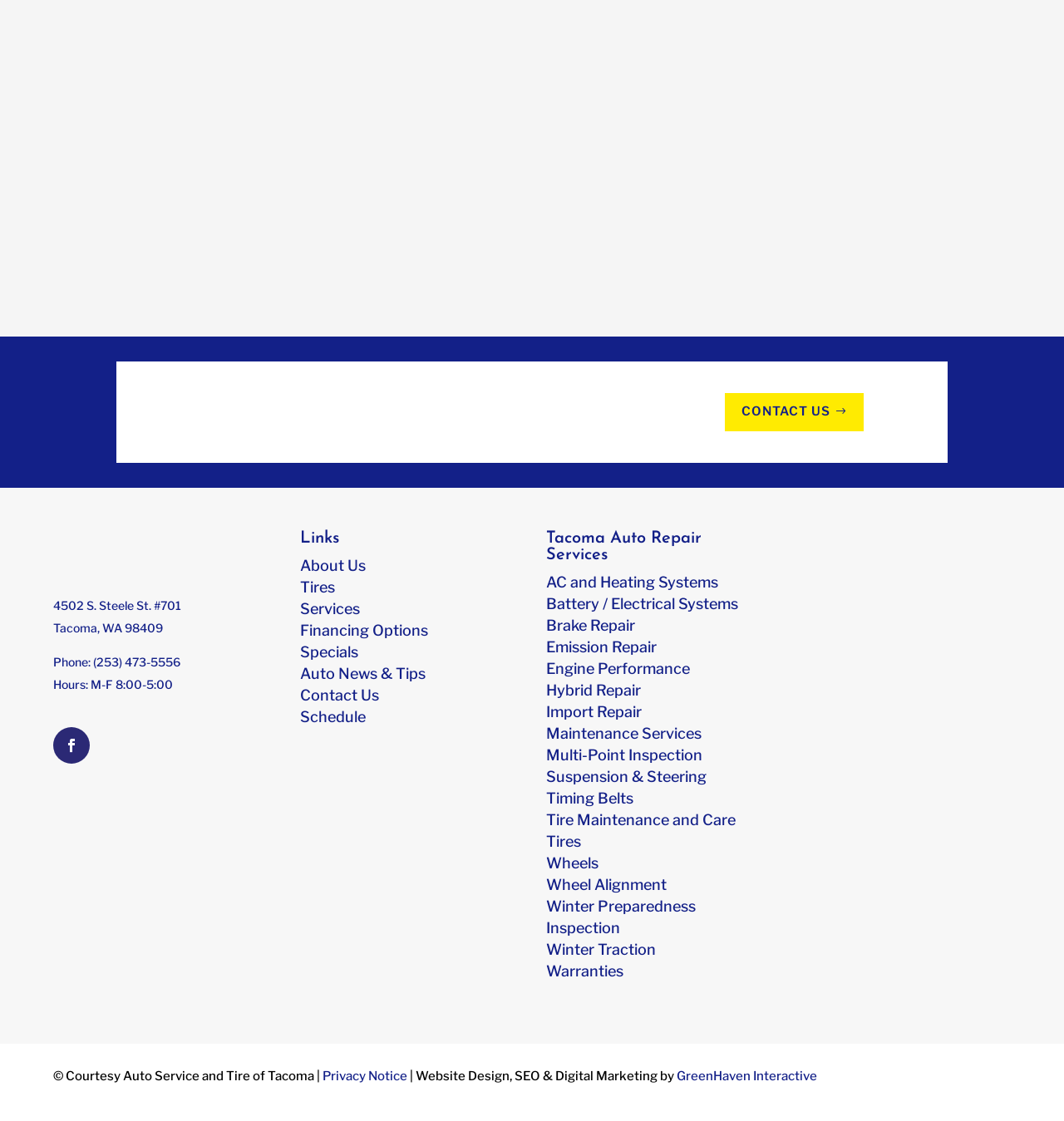Please indicate the bounding box coordinates for the clickable area to complete the following task: "Call '(253) 473-5556'". The coordinates should be specified as four float numbers between 0 and 1, i.e., [left, top, right, bottom].

[0.088, 0.584, 0.17, 0.597]